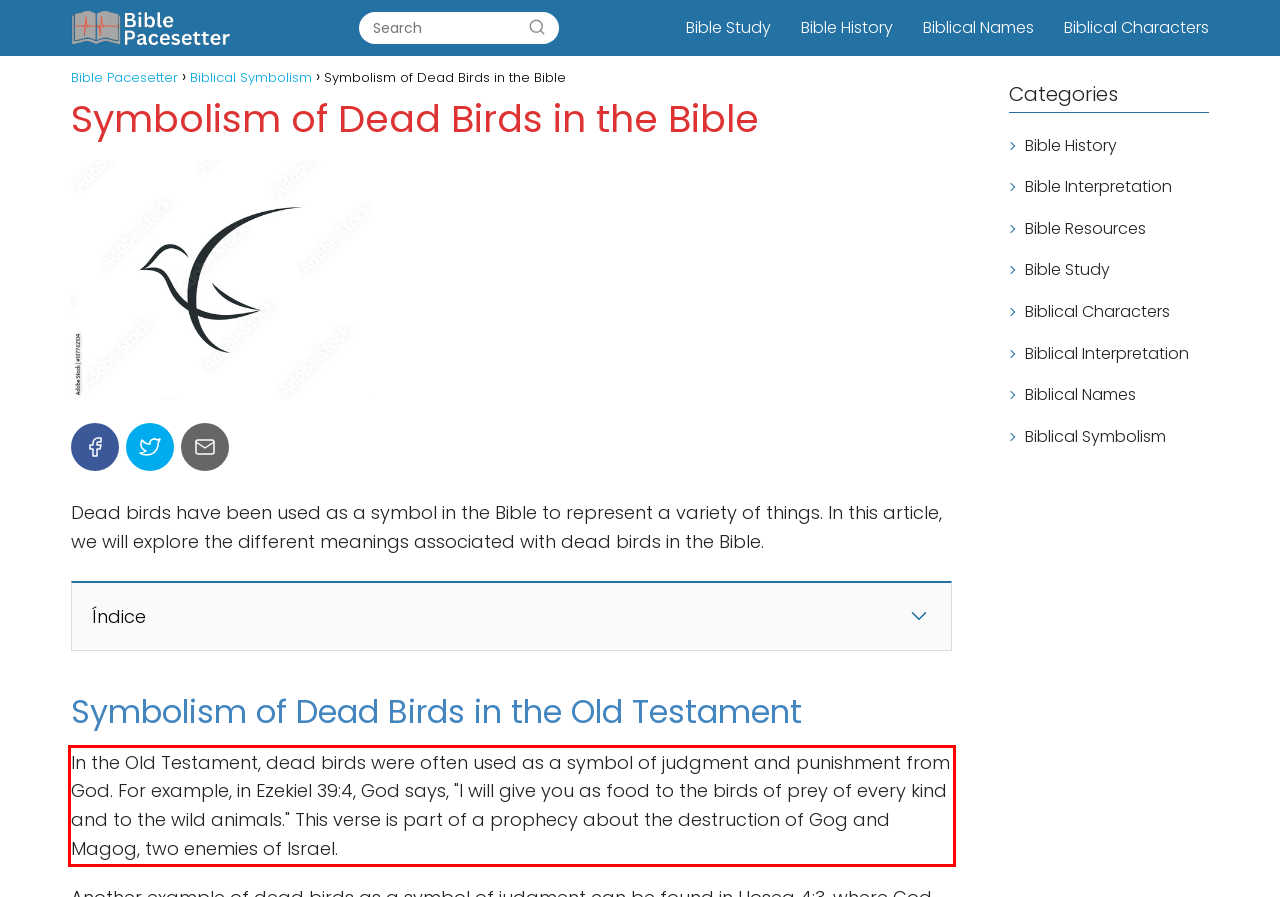You have a webpage screenshot with a red rectangle surrounding a UI element. Extract the text content from within this red bounding box.

In the Old Testament, dead birds were often used as a symbol of judgment and punishment from God. For example, in Ezekiel 39:4, God says, "I will give you as food to the birds of prey of every kind and to the wild animals." This verse is part of a prophecy about the destruction of Gog and Magog, two enemies of Israel.